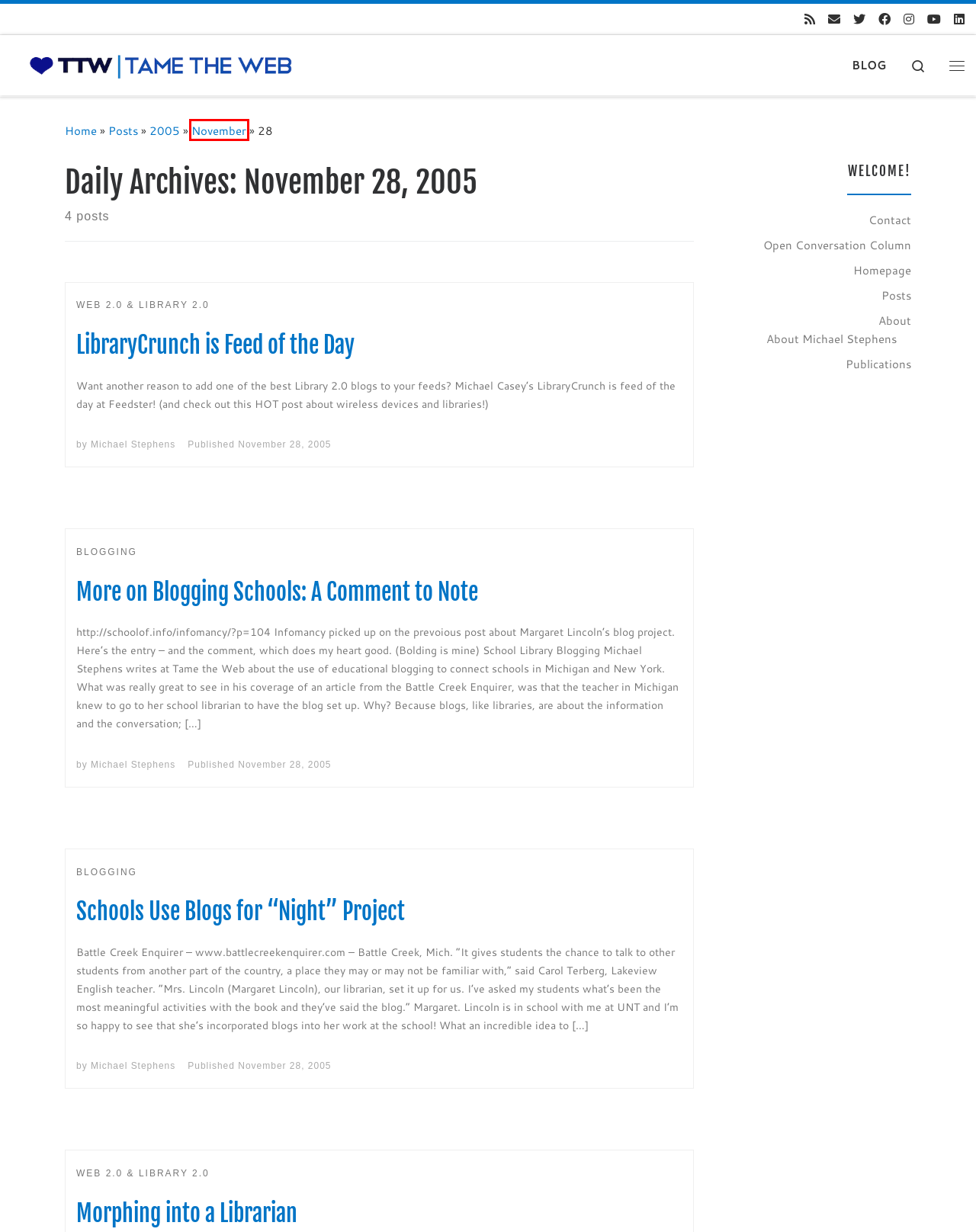You’re provided with a screenshot of a webpage that has a red bounding box around an element. Choose the best matching webpage description for the new page after clicking the element in the red box. The options are:
A. About Michael Stephens – Tame the Web
B. Web 2.0 & Library 2.0 – Tame the Web
C. November 2005 – Tame the Web
D. Schools Use Blogs for “Night” Project – Tame the Web
E. Contact – Tame the Web
F. Morphing into a Librarian – Tame the Web
G. About – Tame the Web
H. Michael Stephens – Tame the Web

C